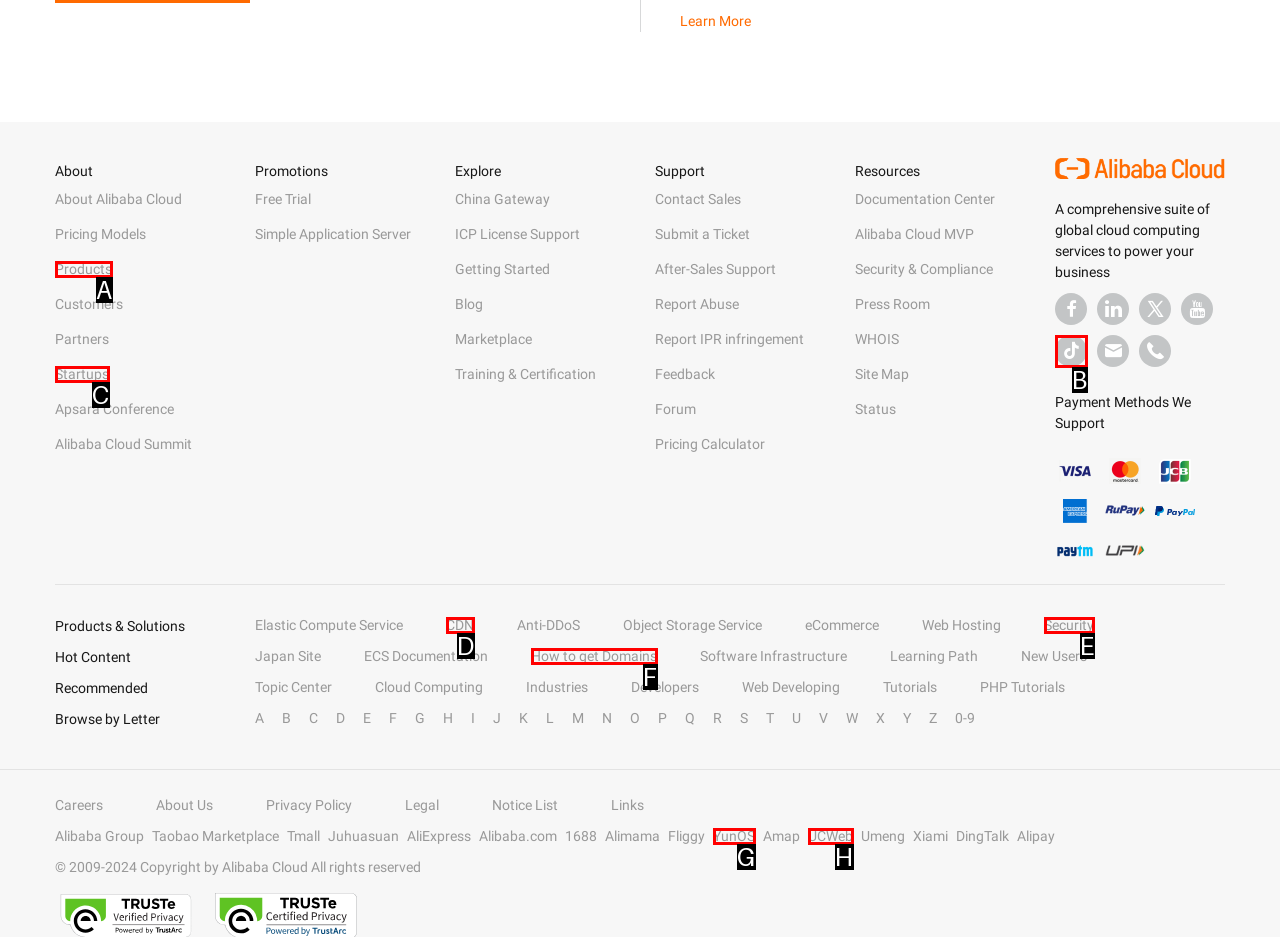Based on the description: Phone Database, find the HTML element that matches it. Provide your answer as the letter of the chosen option.

None